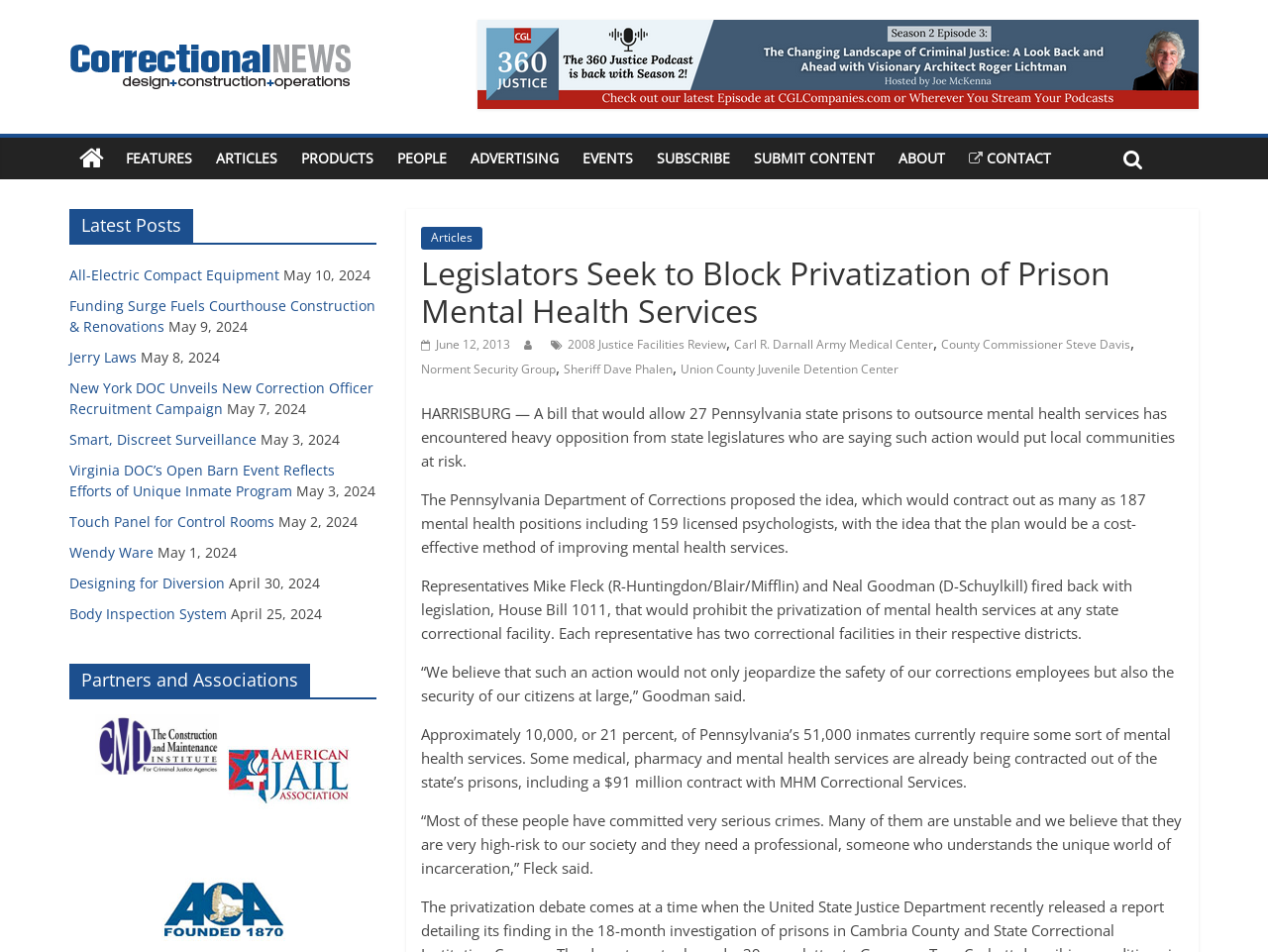Please specify the bounding box coordinates of the clickable section necessary to execute the following command: "Click on the 'FEATURES' link".

[0.09, 0.145, 0.161, 0.189]